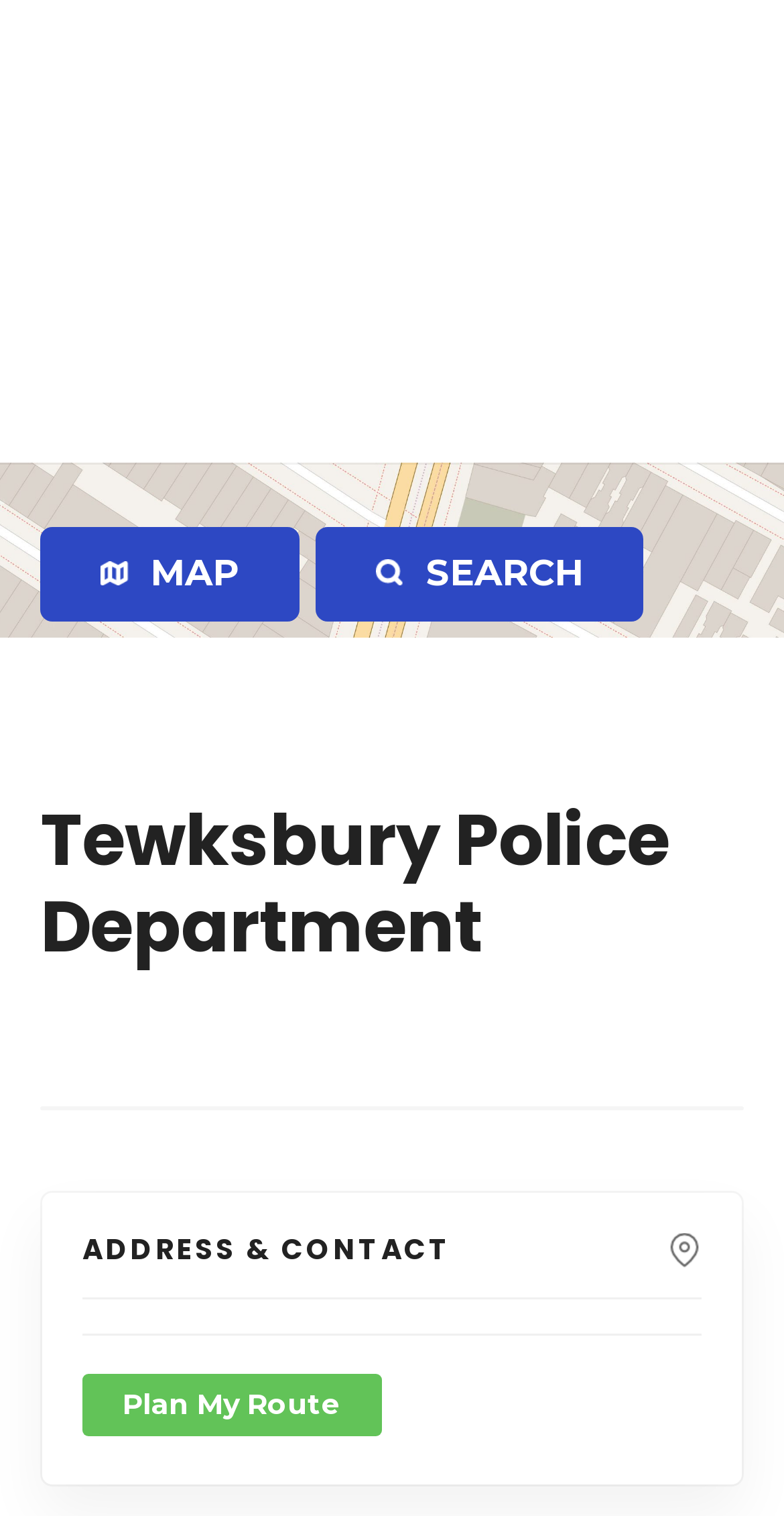How many horizontal separators are there?
Answer the question in as much detail as possible.

I counted the number of separator elements with an orientation of 'horizontal' and found two of them, one with y-coordinates [0.856, 0.858] and another with y-coordinates [0.88, 0.882].